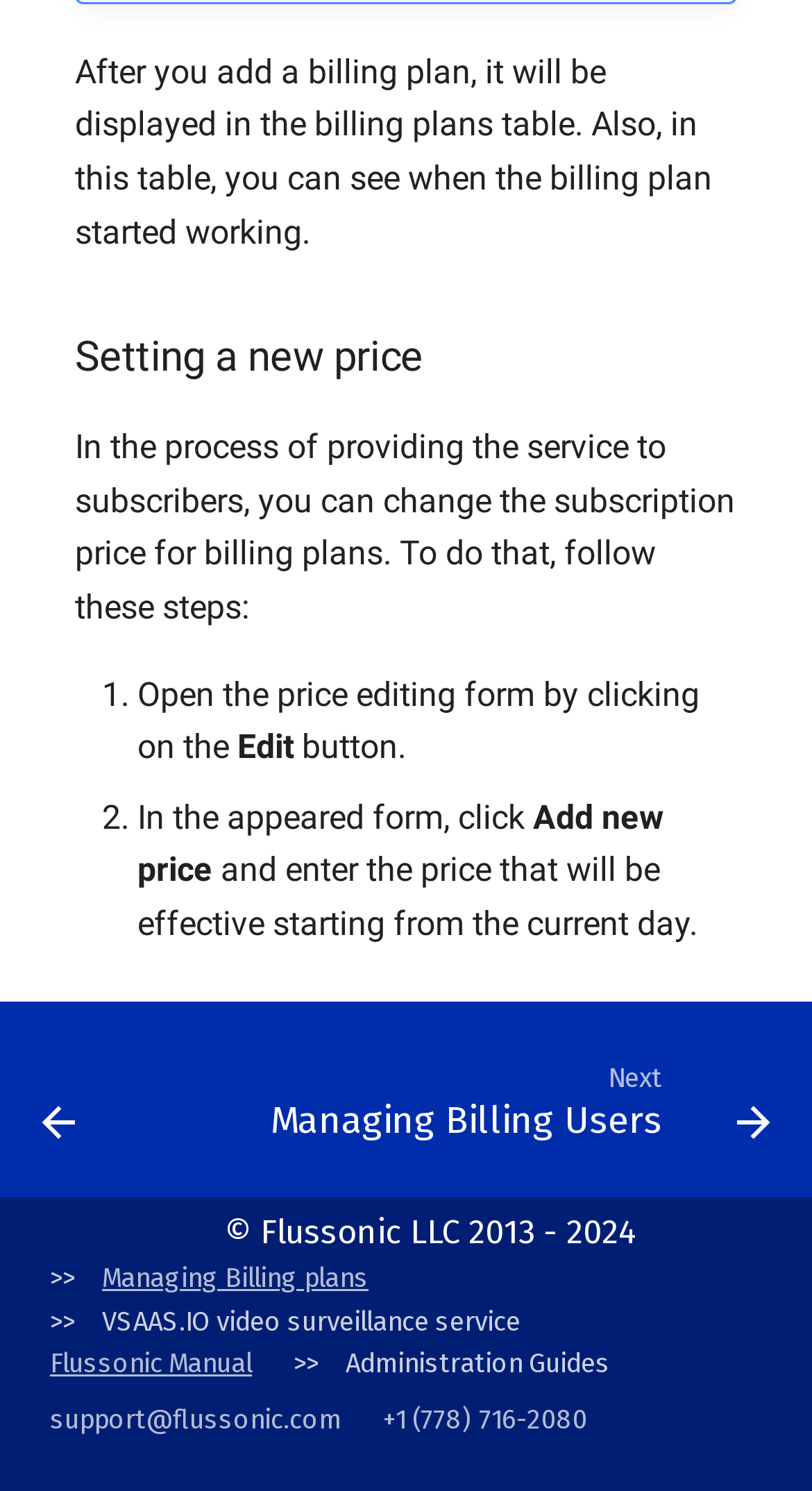Please provide a comprehensive answer to the question below using the information from the image: What is the name of the video surveillance service?

The name of the video surveillance service is 'VSAAS.IO', as mentioned in the static text at the bottom of the webpage.